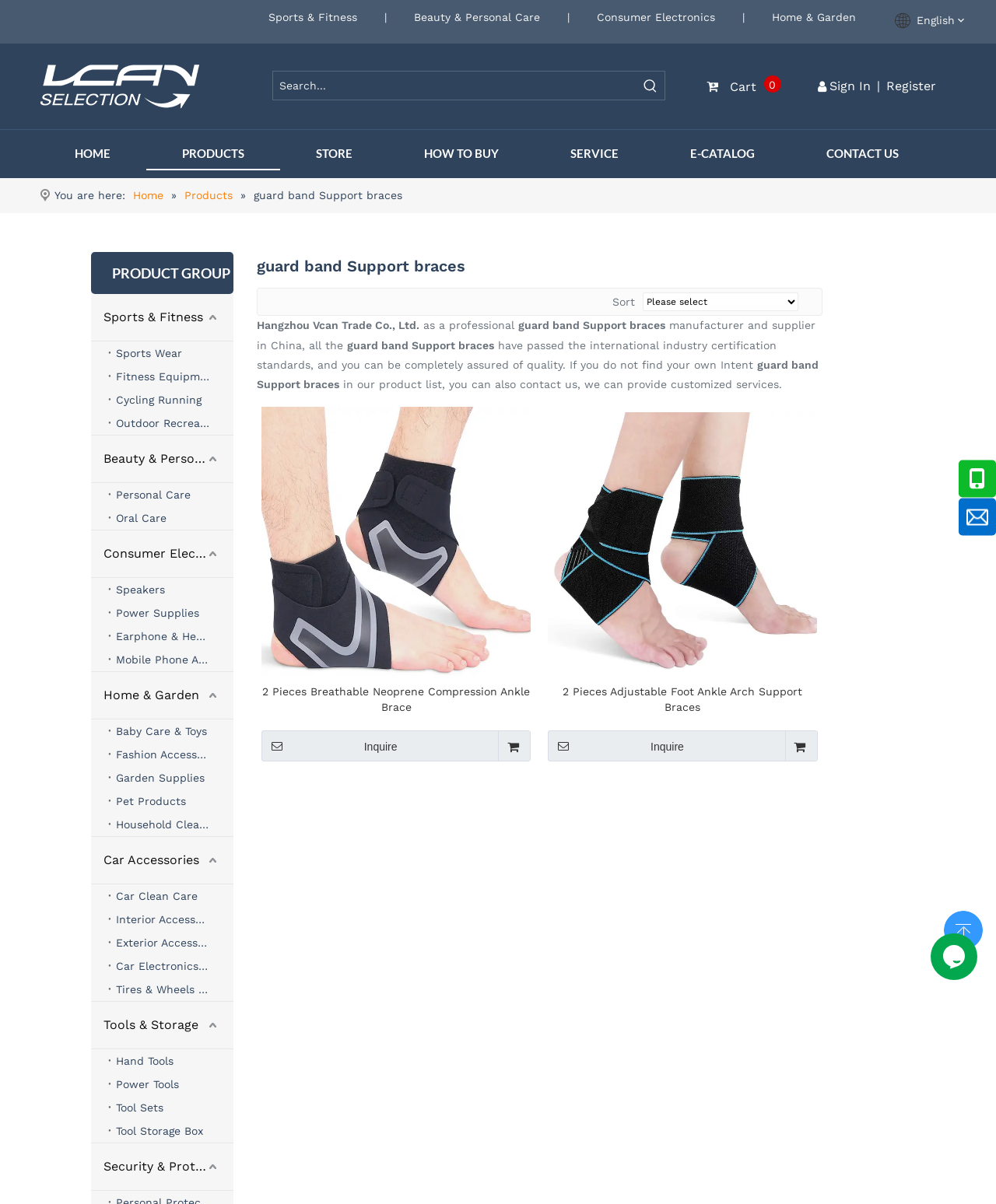What language is the website in? Please answer the question using a single word or phrase based on the image.

English